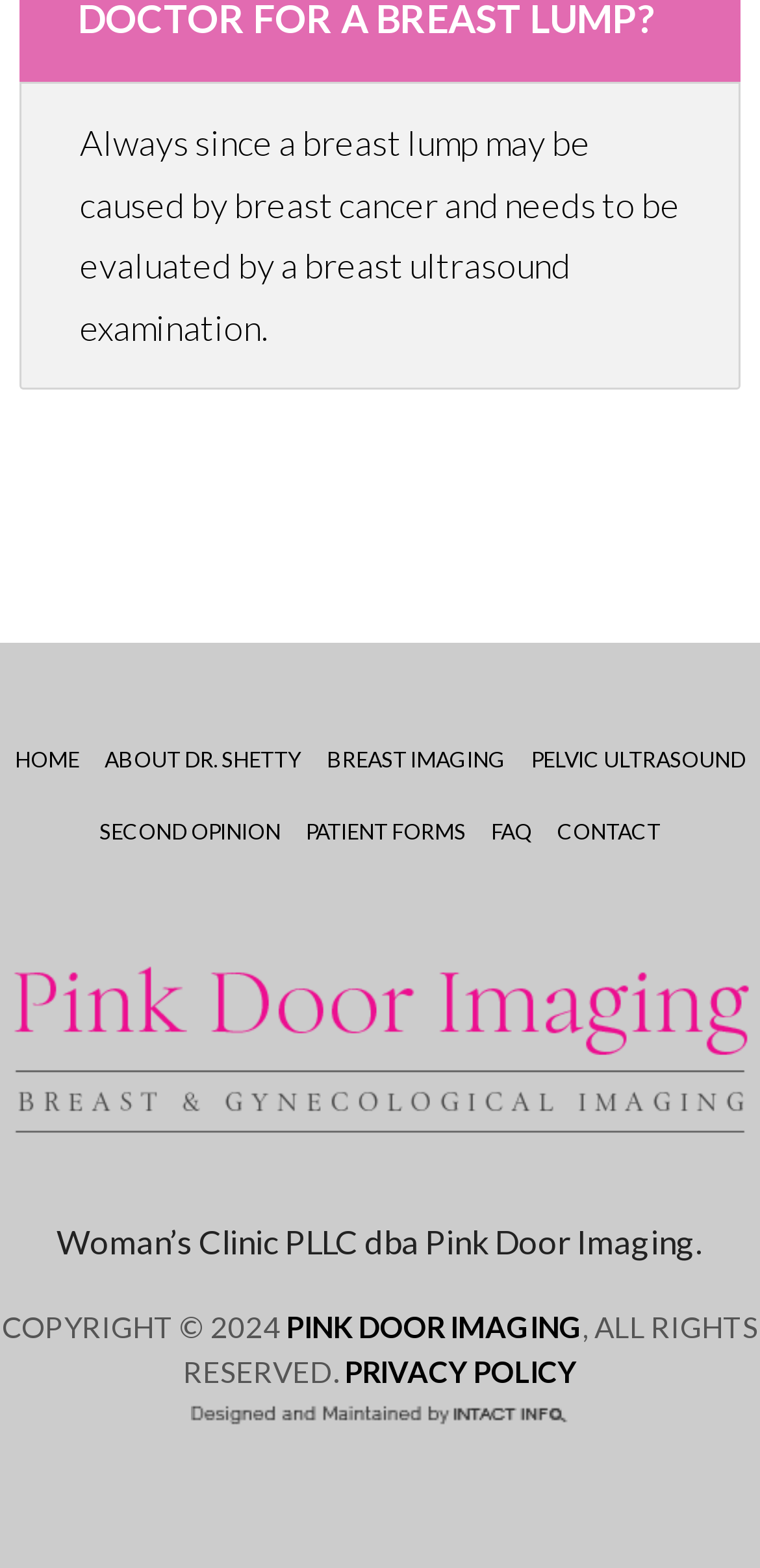Please locate the bounding box coordinates of the element that should be clicked to achieve the given instruction: "learn about breast imaging".

[0.417, 0.469, 0.678, 0.502]